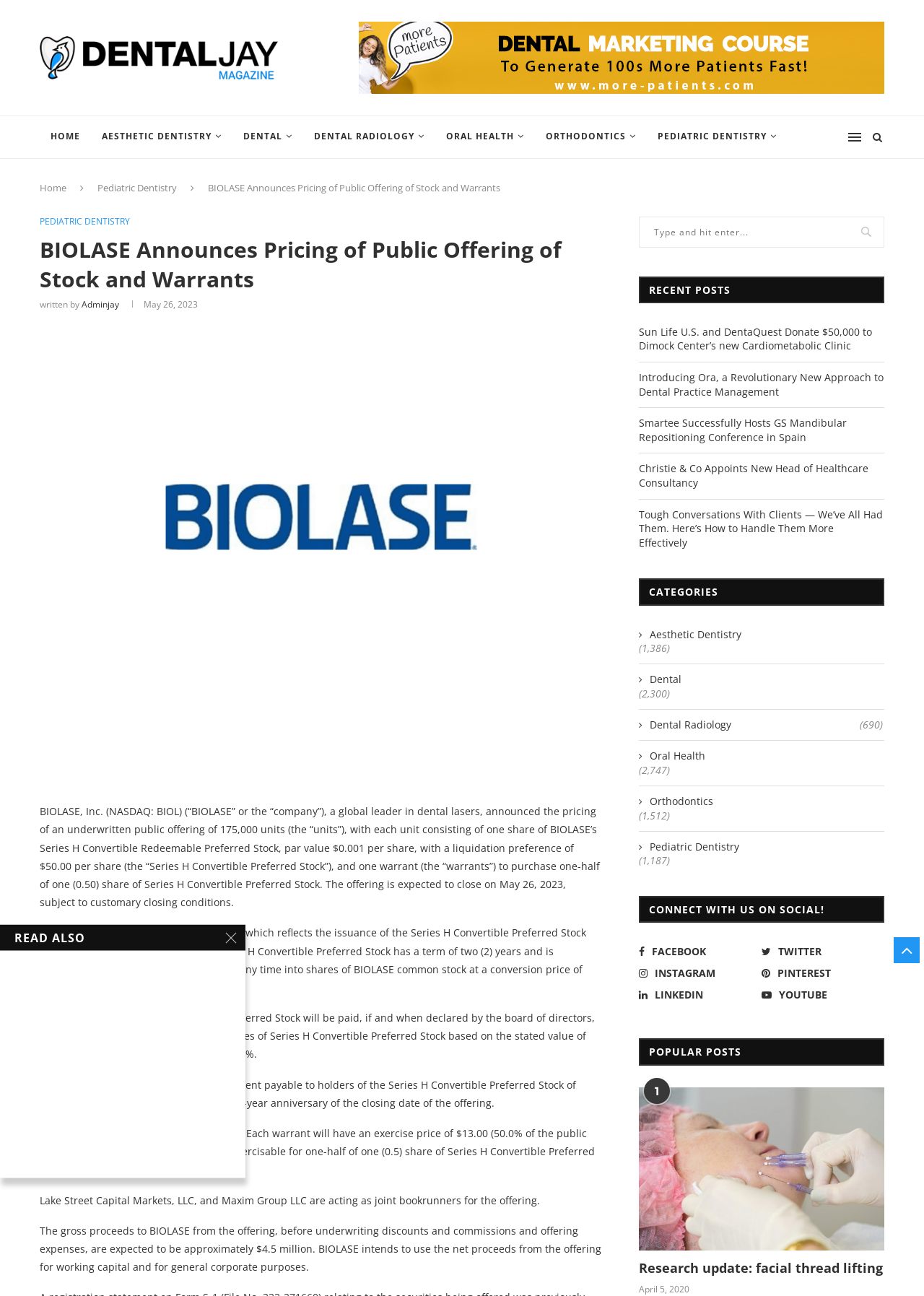Extract the bounding box of the UI element described as: "The Open Buddhist University @gmail.com".

None